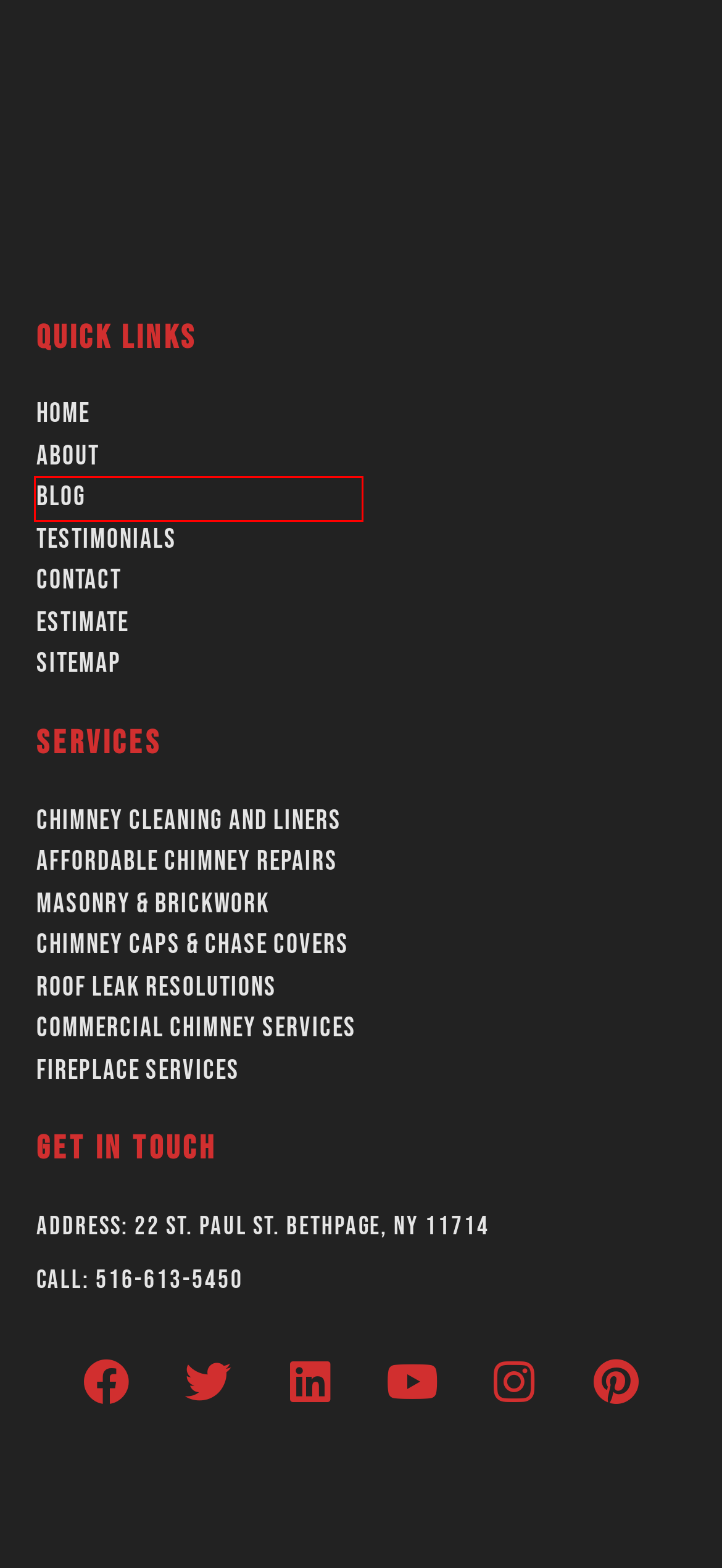Examine the webpage screenshot and identify the UI element enclosed in the red bounding box. Pick the webpage description that most accurately matches the new webpage after clicking the selected element. Here are the candidates:
A. Long Island Chimney Repair | Nassau Chimney Repair Service
B. Fix Brick Chimney Leaks | Chimney Leak Fixed | Chimney Leaks
C. Chimney Caps and Covers | Chimney Cap Repair NY
D. Fireplace Cleaning & Repairs | Fireplace Cleanings & Sweeps
E. Brick Chimney Installations | Chimney Masonry Installation
F. Long Island Chimney Sweep & Cleaning | Chimney Liner | Nassau
G. Long Island Chimney Company | Nassau & Suffolk Chimney Repairs
H. Blog | Ageless Chimney

H